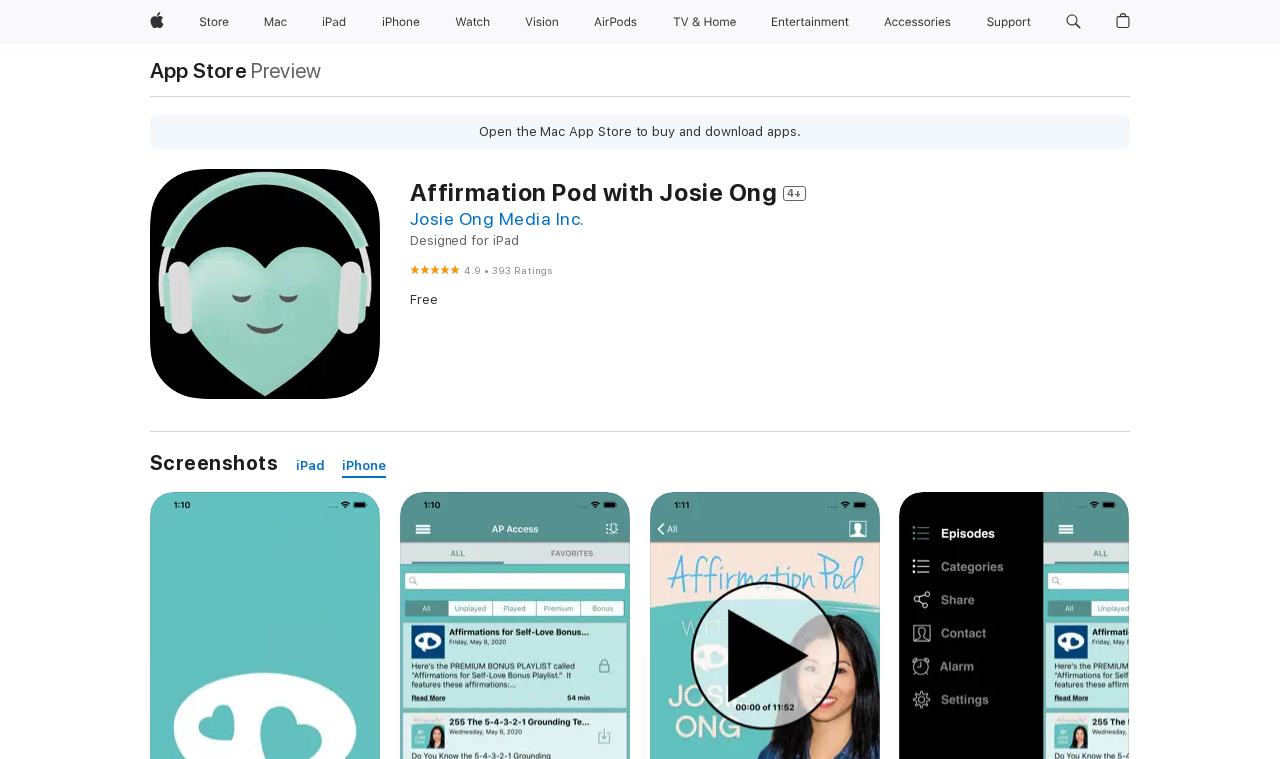Given the element description Send us a message., predict the bounding box coordinates for the UI element in the webpage screenshot. The format should be (top-left x, top-left y, bottom-right x, bottom-right y), and the values should be between 0 and 1.

None